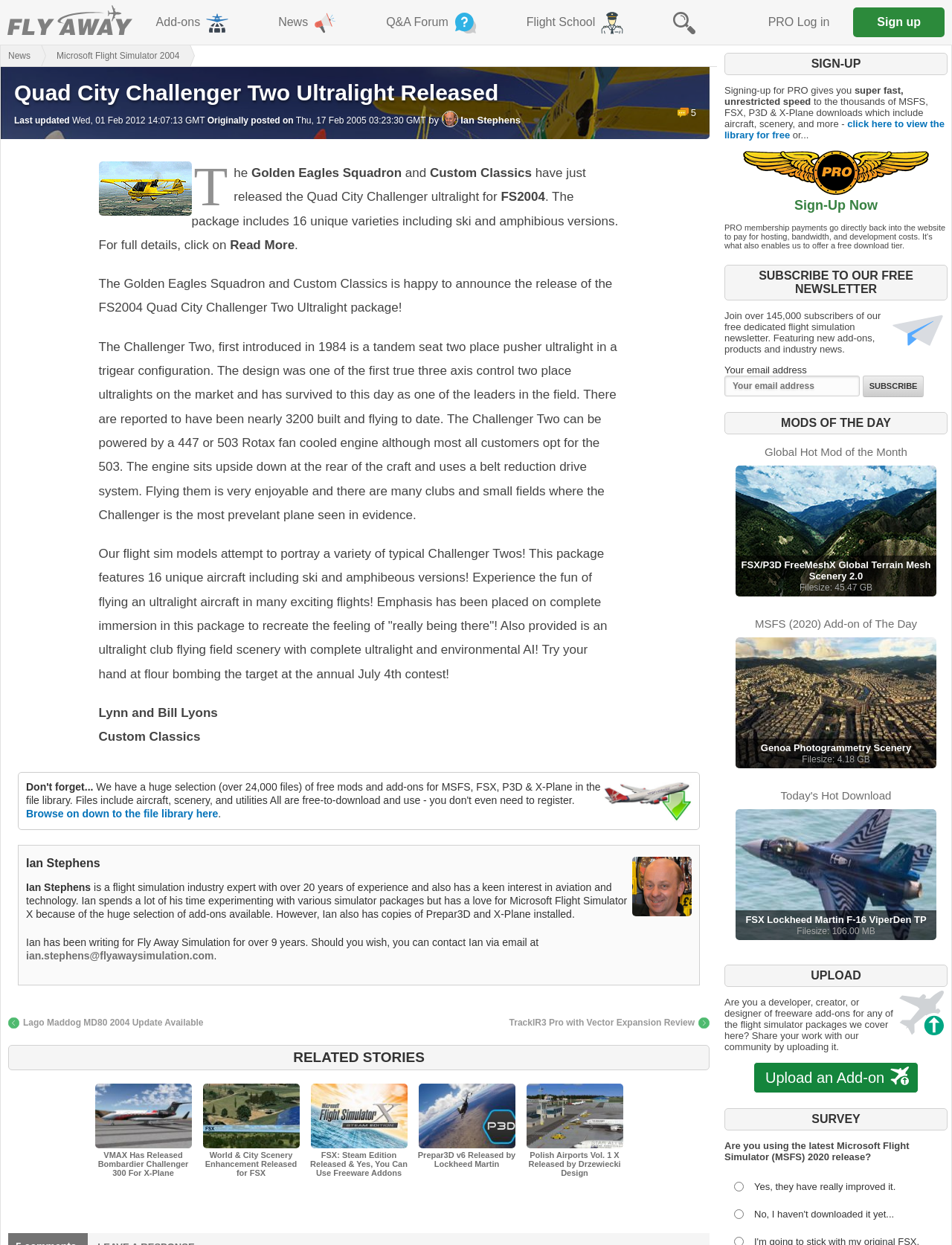Please specify the bounding box coordinates of the clickable region to carry out the following instruction: "Browse the file library". The coordinates should be four float numbers between 0 and 1, in the format [left, top, right, bottom].

[0.027, 0.648, 0.229, 0.658]